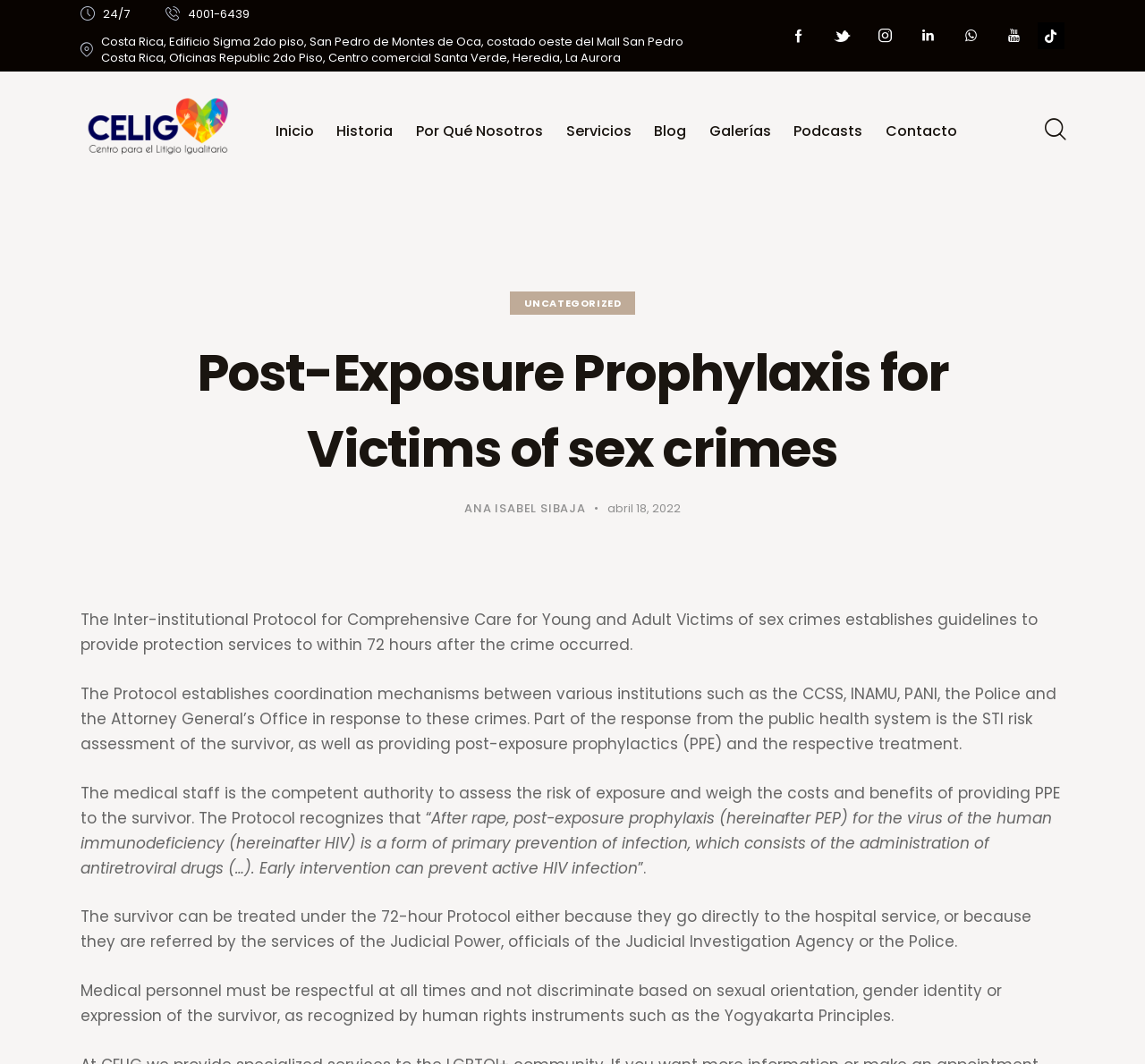Please identify the bounding box coordinates of the element that needs to be clicked to execute the following command: "Visit the CELIG office in Costa Rica". Provide the bounding box using four float numbers between 0 and 1, formatted as [left, top, right, bottom].

[0.088, 0.031, 0.597, 0.047]